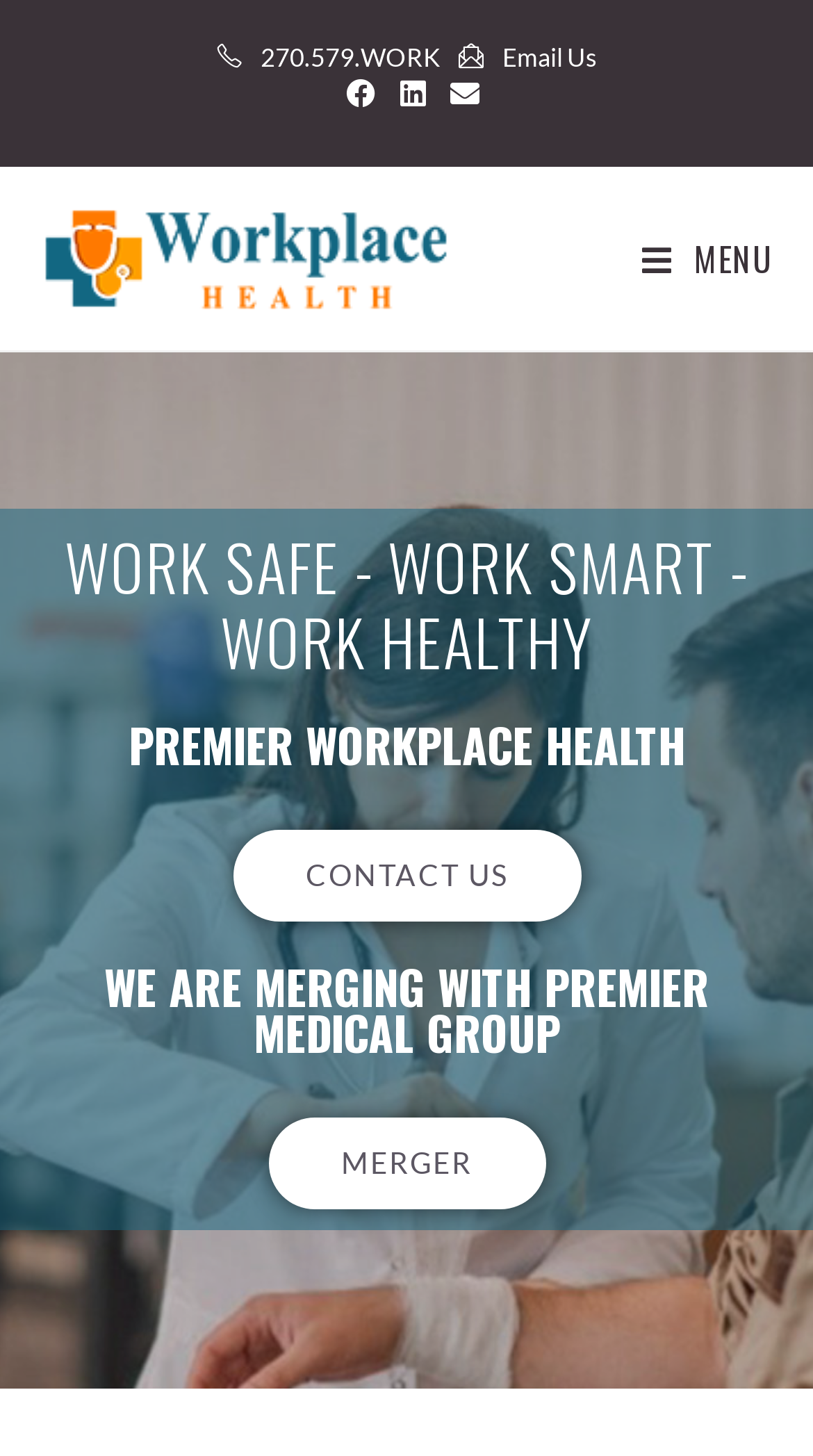How many social media links are available?
Answer the question with detailed information derived from the image.

The social media links can be found in the top section of the webpage, which includes links to Facebook, LinkedIn, and an email option. Therefore, there are 3 social media links available.